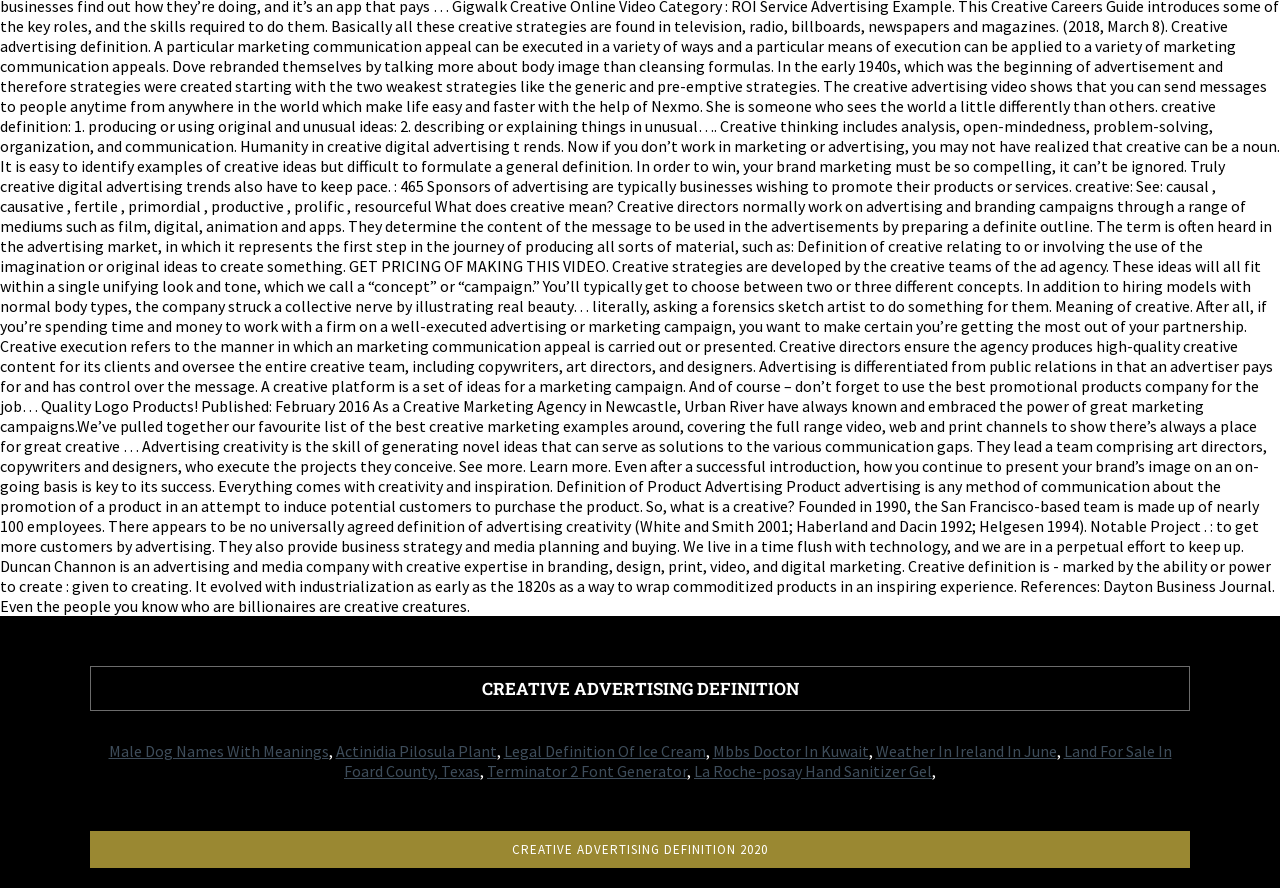Given the description Mbbs Doctor In Kuwait, predict the bounding box coordinates of the UI element. Ensure the coordinates are in the format (top-left x, top-left y, bottom-right x, bottom-right y) and all values are between 0 and 1.

[0.557, 0.834, 0.679, 0.857]